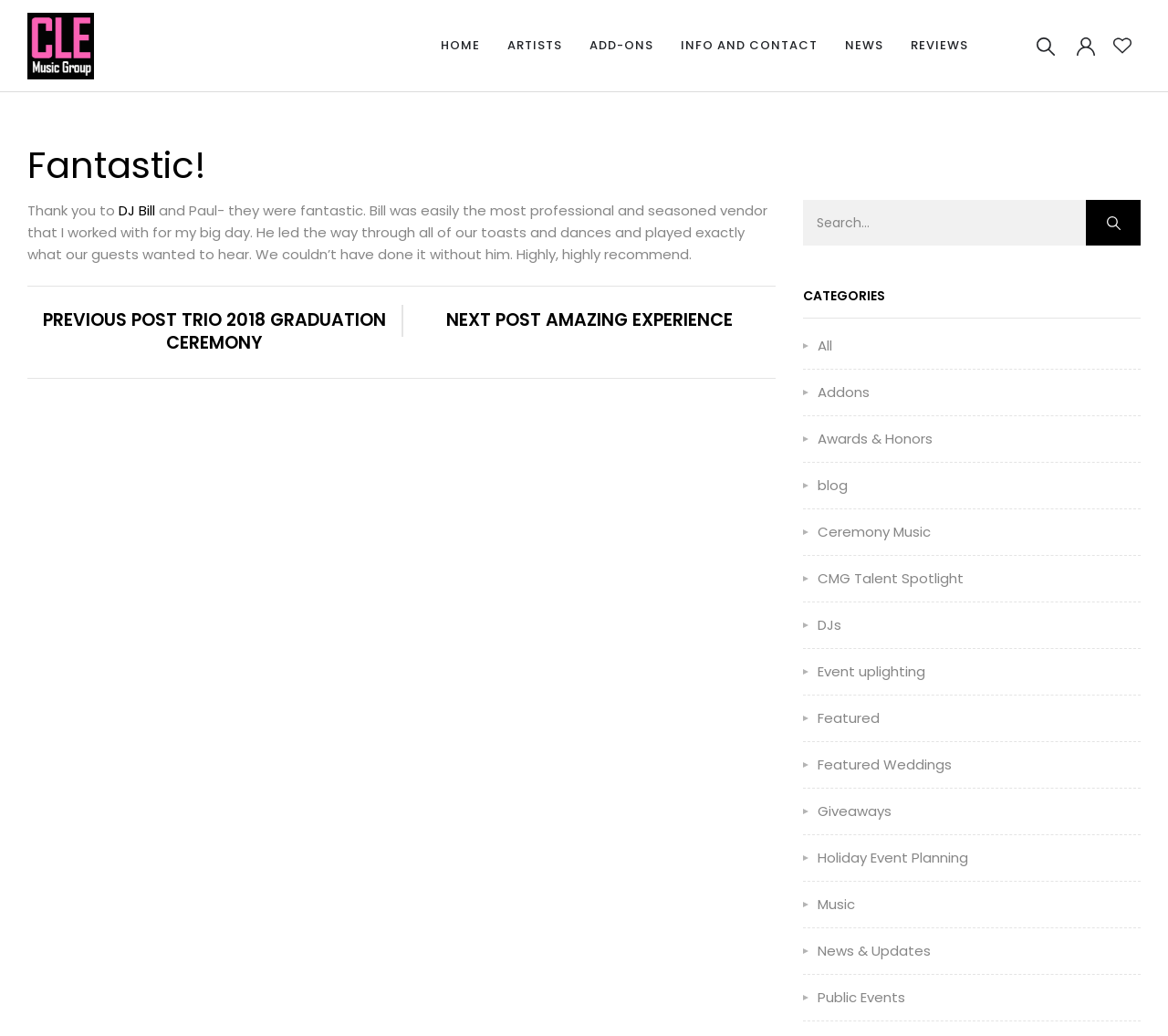How many navigation links are there?
Carefully analyze the image and provide a thorough answer to the question.

The navigation links are located at the top of the webpage, and there are 7 links: 'HOME', 'ARTISTS', 'ADD-ONS', 'INFO AND CONTACT', 'NEWS', 'REVIEWS', and 'Posts'.